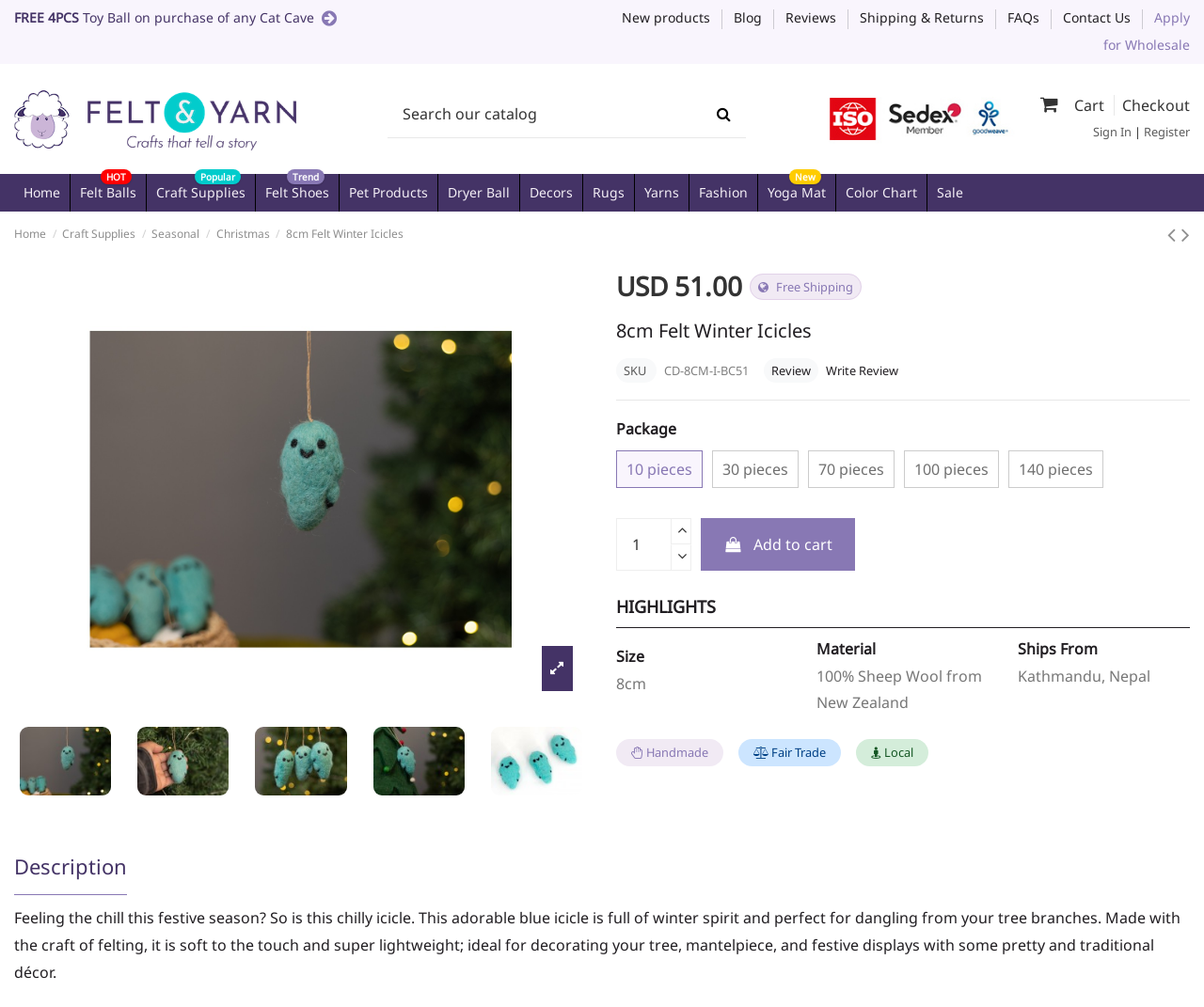Find the primary header on the webpage and provide its text.

8cm Felt Winter Icicles